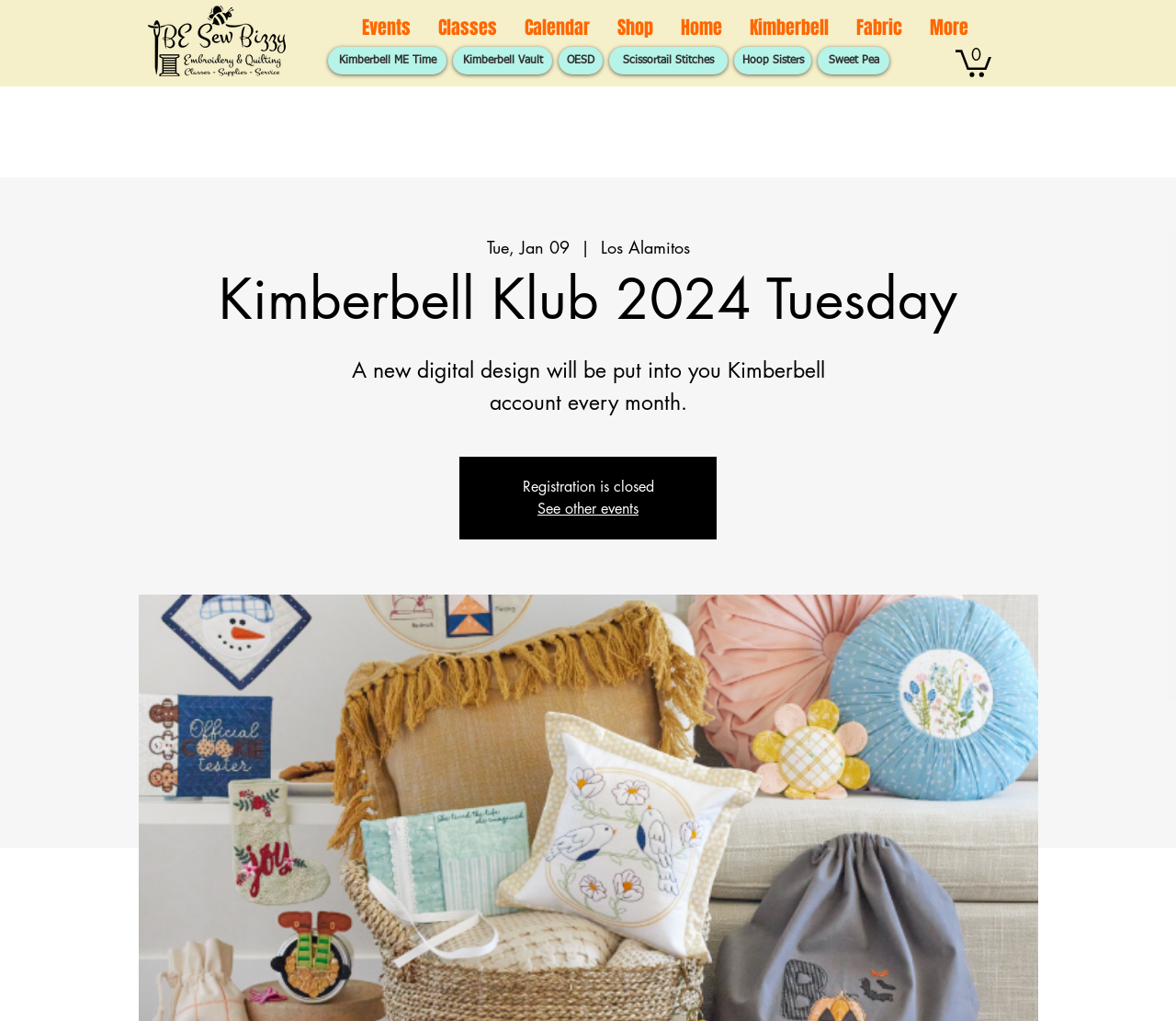Find the bounding box coordinates of the clickable element required to execute the following instruction: "View the Kimberbell ME Time page". Provide the coordinates as four float numbers between 0 and 1, i.e., [left, top, right, bottom].

[0.279, 0.046, 0.38, 0.073]